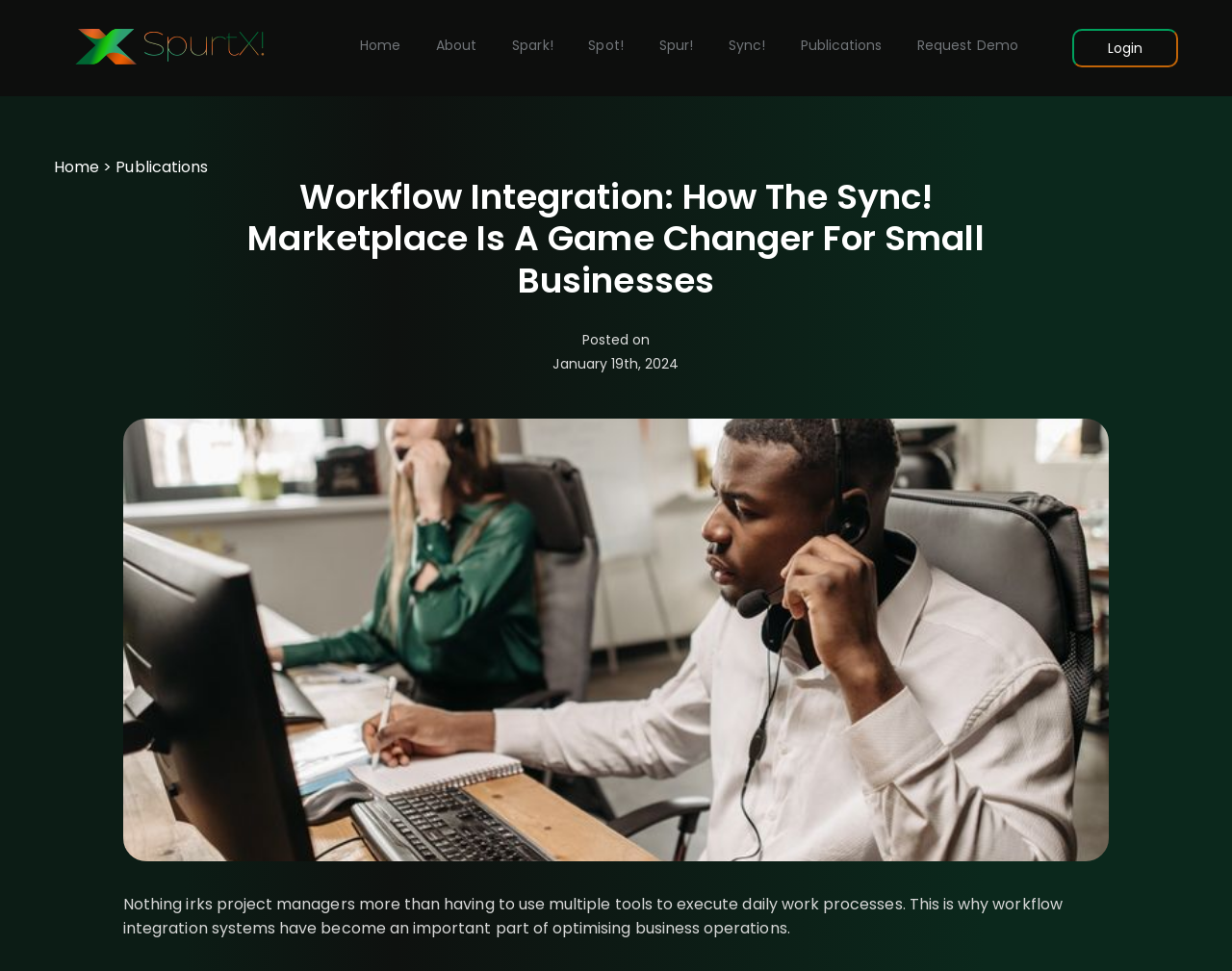Please respond to the question using a single word or phrase:
How many links are in the top navigation bar?

7